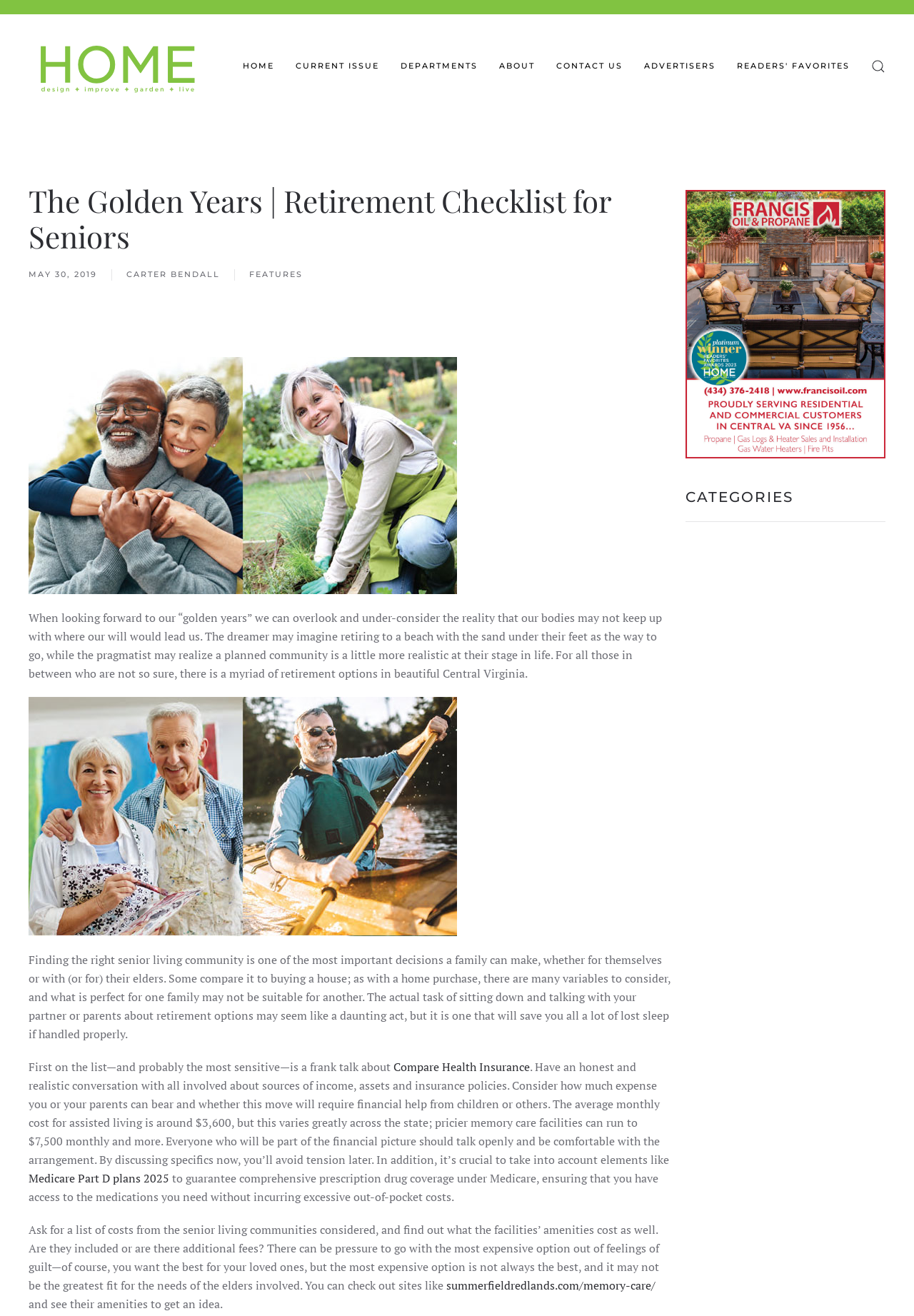What is the average monthly cost for assisted living?
Use the image to give a comprehensive and detailed response to the question.

The average monthly cost for assisted living can be found in the text 'The average monthly cost for assisted living is around $3,600, but this varies greatly across the state; pricier memory care facilities can run to $7,500 monthly and more.'